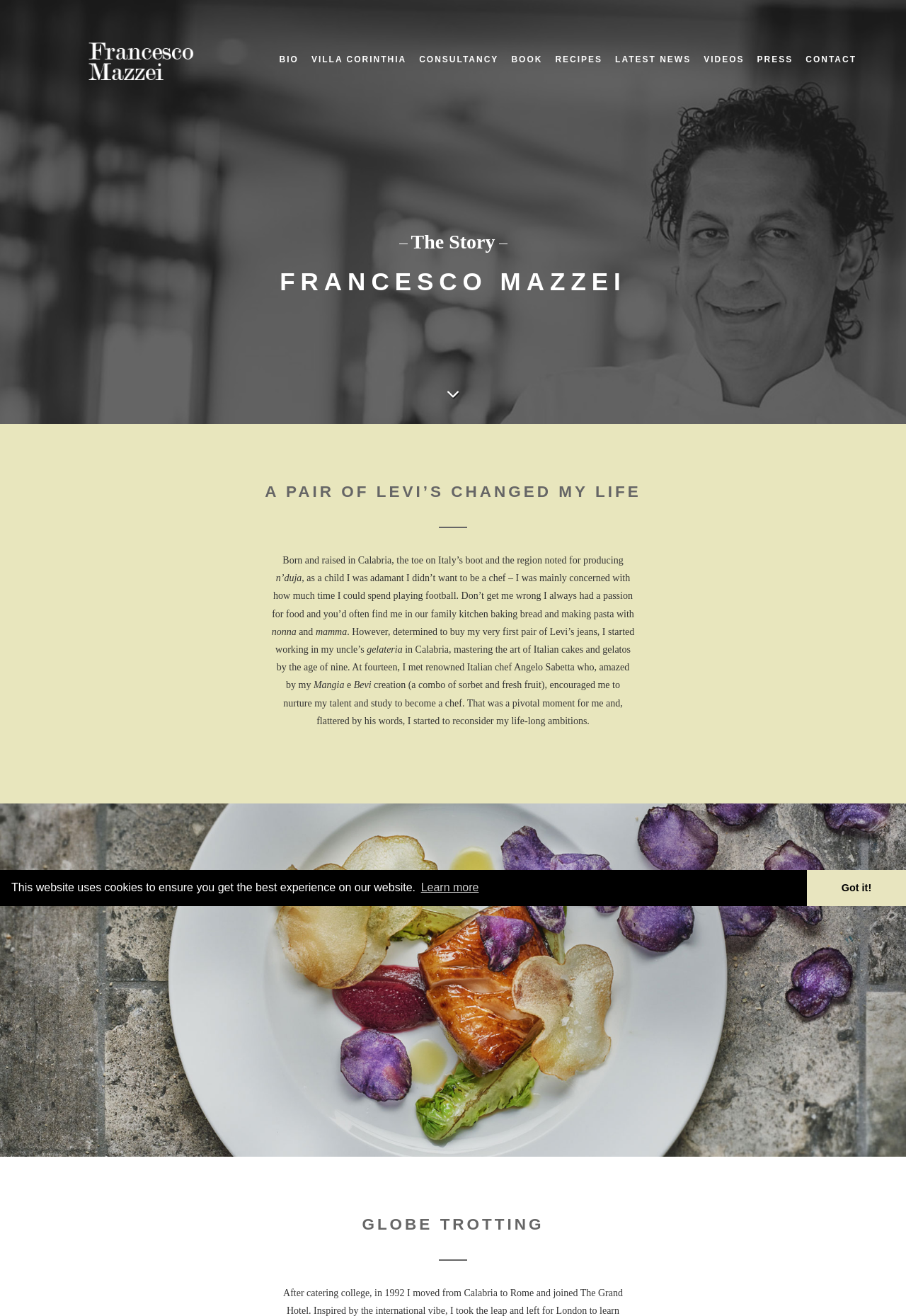Extract the bounding box coordinates for the described element: "LATEST NEWS". The coordinates should be represented as four float numbers between 0 and 1: [left, top, right, bottom].

[0.679, 0.041, 0.763, 0.054]